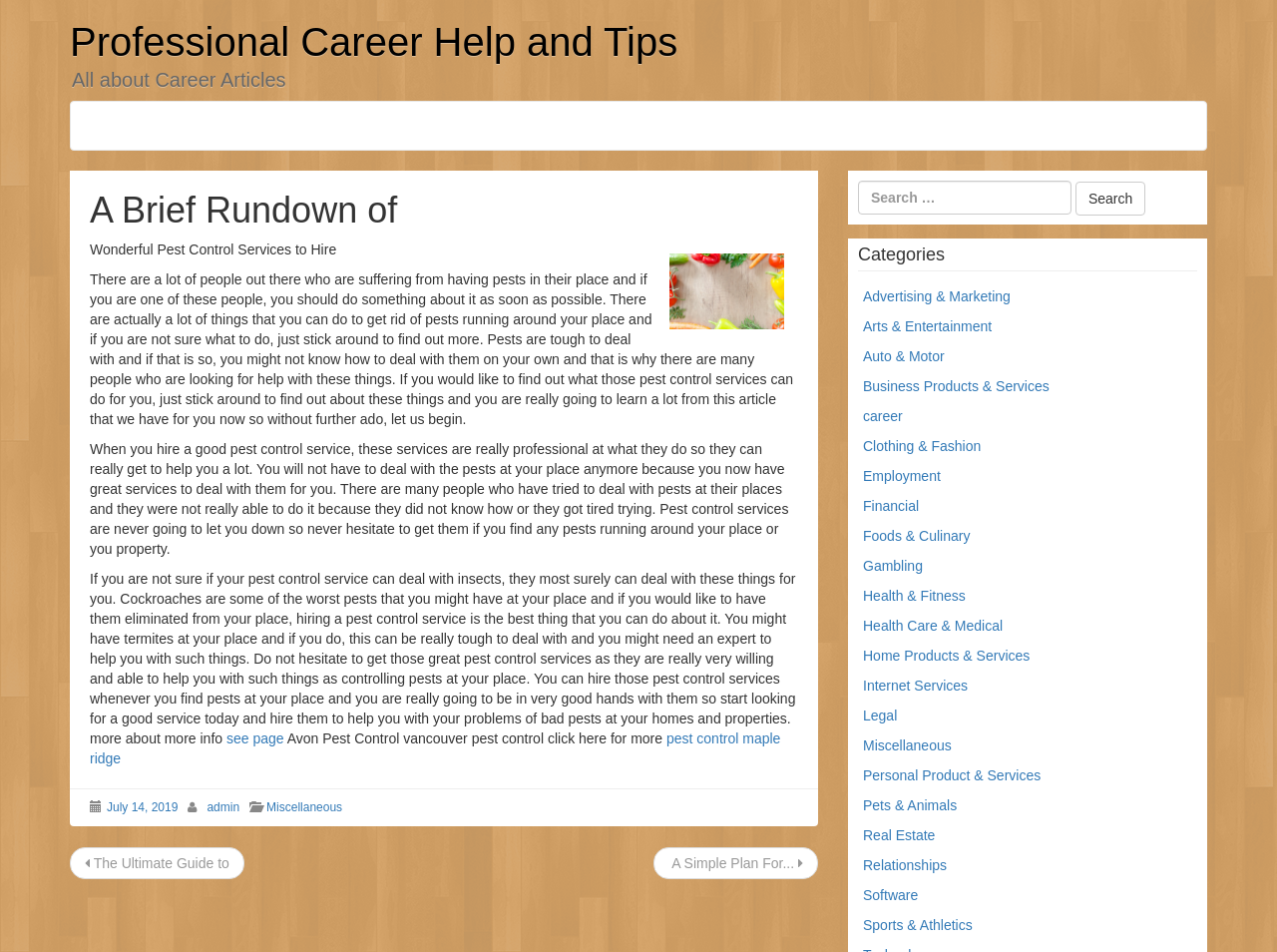Indicate the bounding box coordinates of the element that needs to be clicked to satisfy the following instruction: "Go to the next page". The coordinates should be four float numbers between 0 and 1, i.e., [left, top, right, bottom].

[0.066, 0.898, 0.18, 0.915]